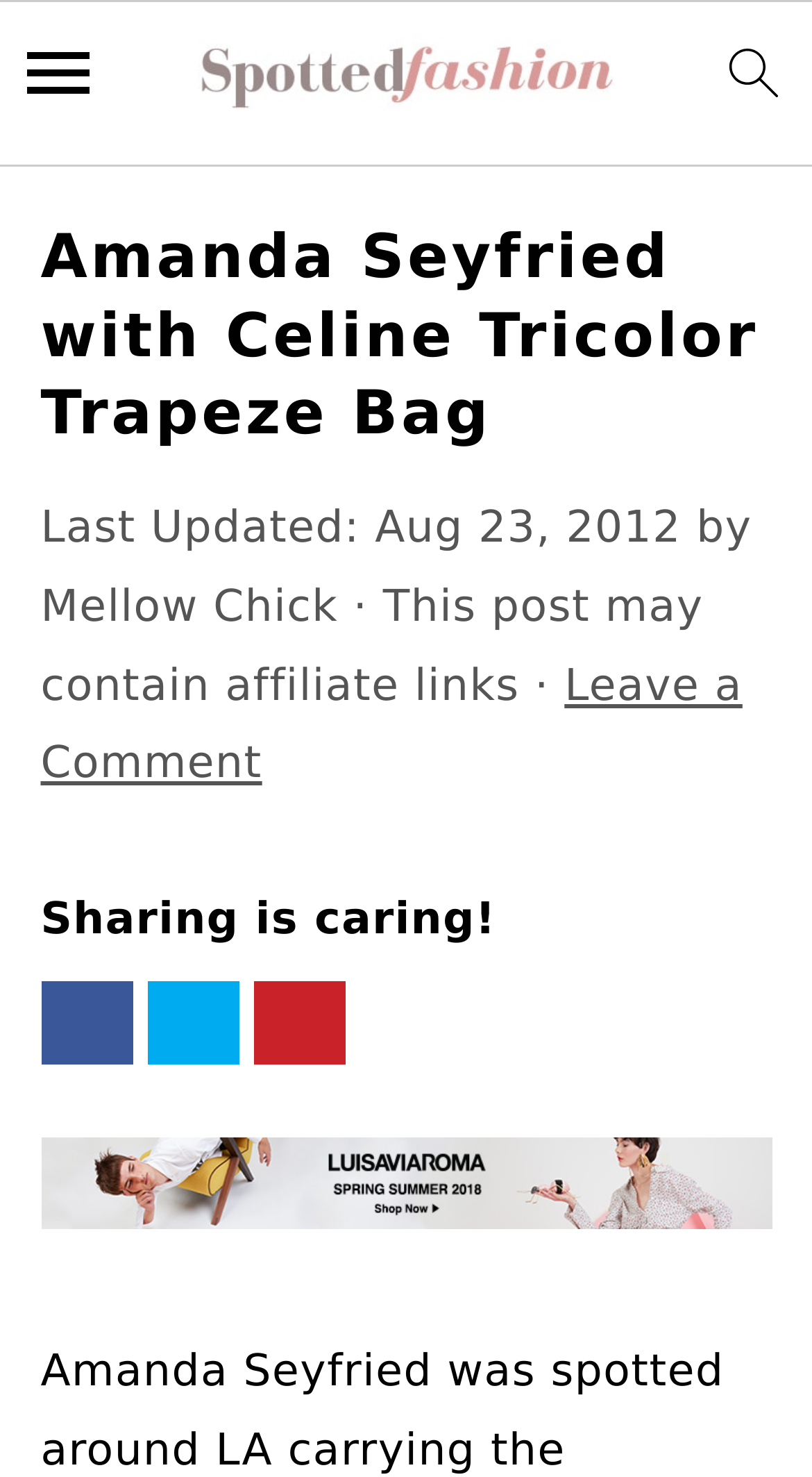From the webpage screenshot, identify the region described by dog daycare. Provide the bounding box coordinates as (top-left x, top-left y, bottom-right x, bottom-right y), with each value being a floating point number between 0 and 1.

None